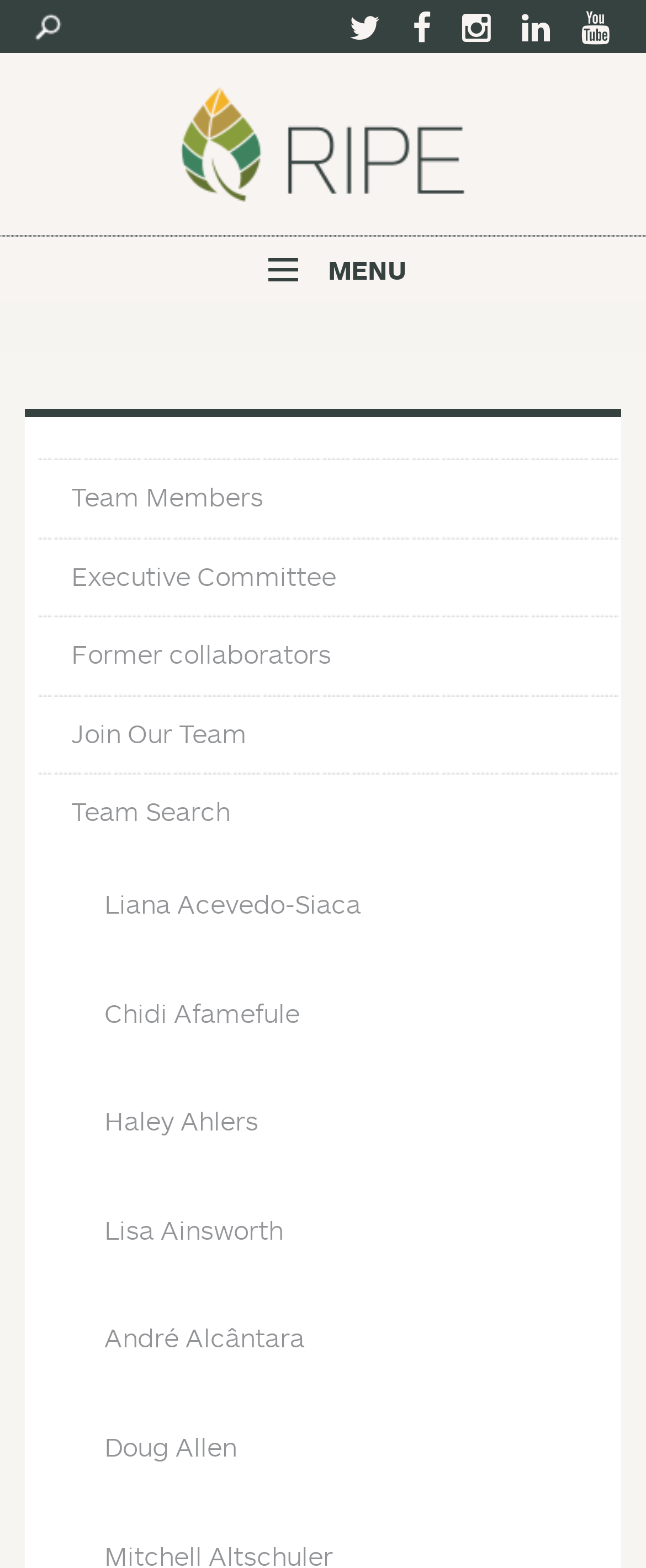Please specify the bounding box coordinates in the format (top-left x, top-left y, bottom-right x, bottom-right y), with all values as floating point numbers between 0 and 1. Identify the bounding box of the UI element described by: Doug Allen

[0.11, 0.899, 0.956, 0.947]